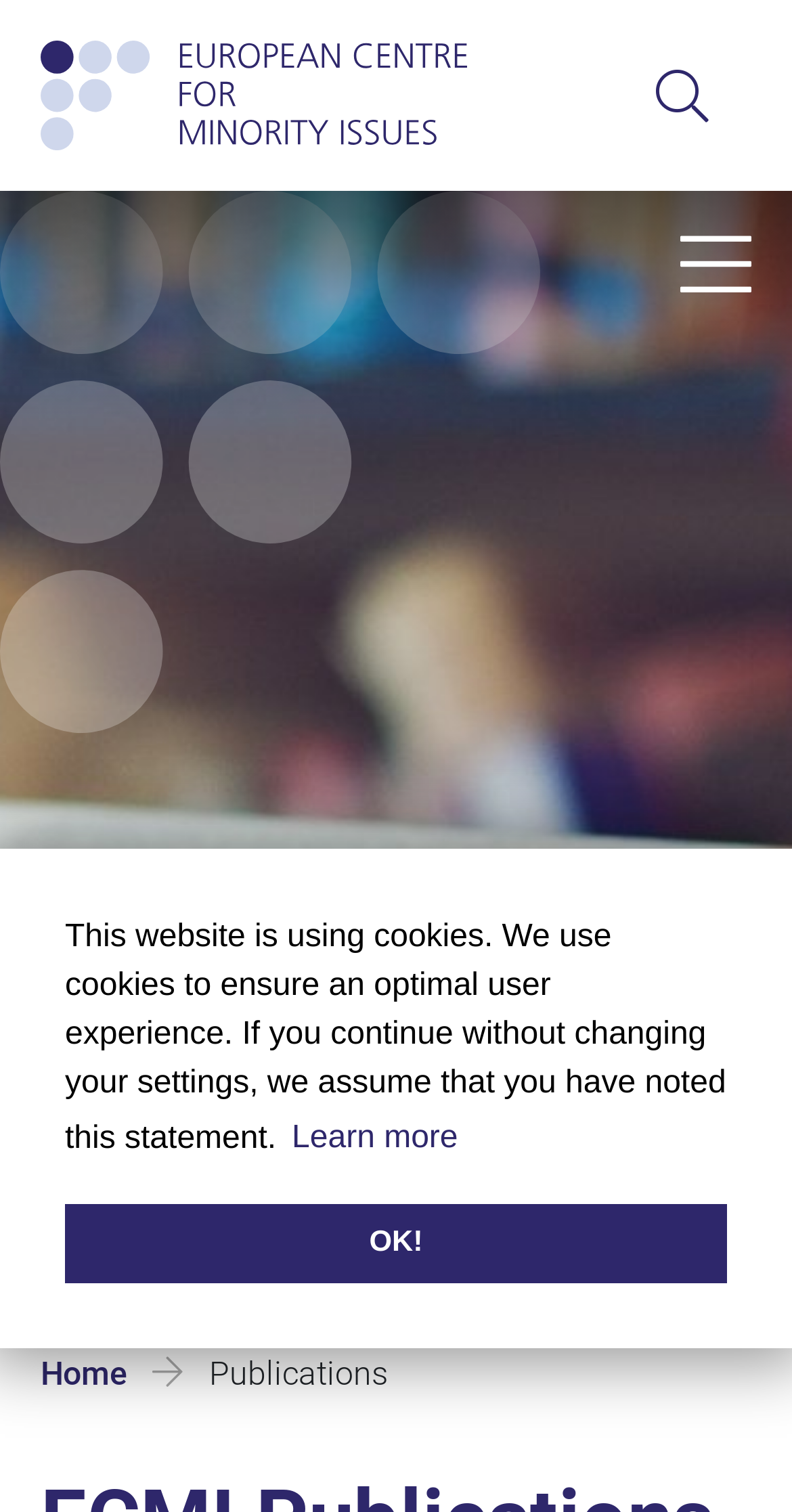Determine the bounding box coordinates of the clickable element to achieve the following action: 'view publications'. Provide the coordinates as four float values between 0 and 1, formatted as [left, top, right, bottom].

[0.0, 0.338, 1.0, 0.403]